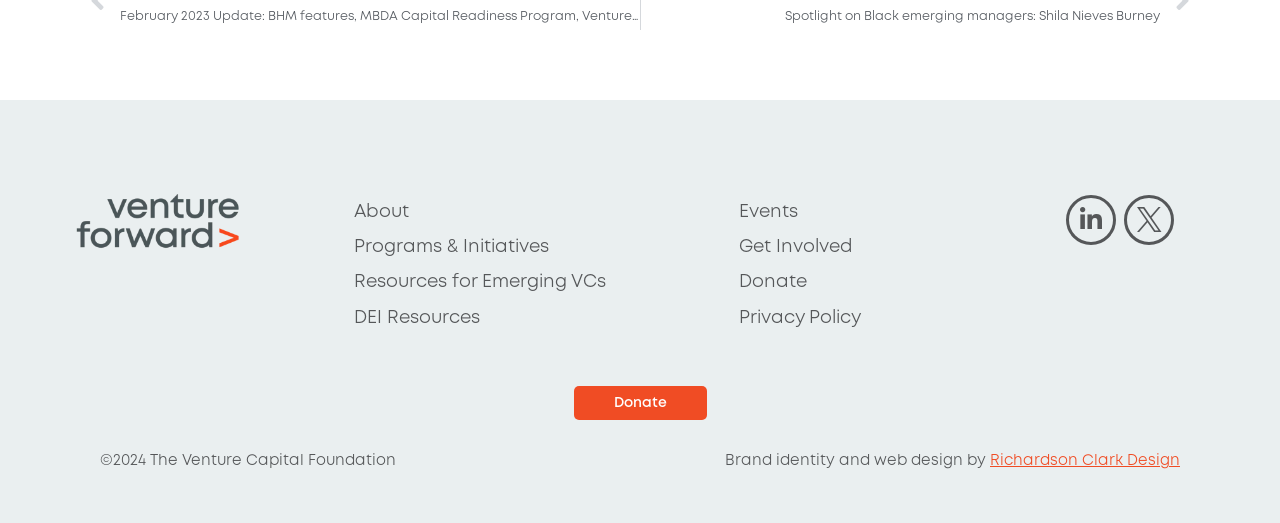Please identify the bounding box coordinates of the clickable area that will fulfill the following instruction: "Check out DEI Resources". The coordinates should be in the format of four float numbers between 0 and 1, i.e., [left, top, right, bottom].

[0.261, 0.575, 0.489, 0.643]